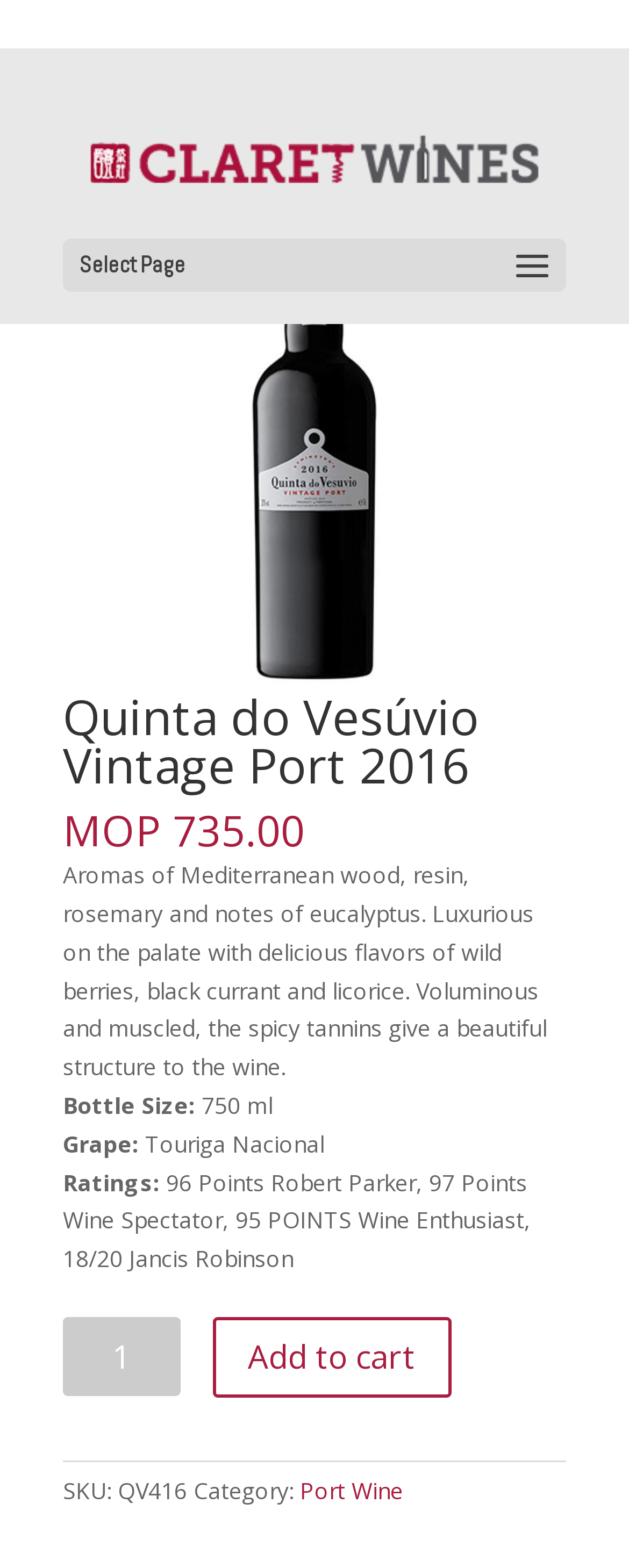Can you extract the headline from the webpage for me?

Quinta do Vesúvio Vintage Port 2016